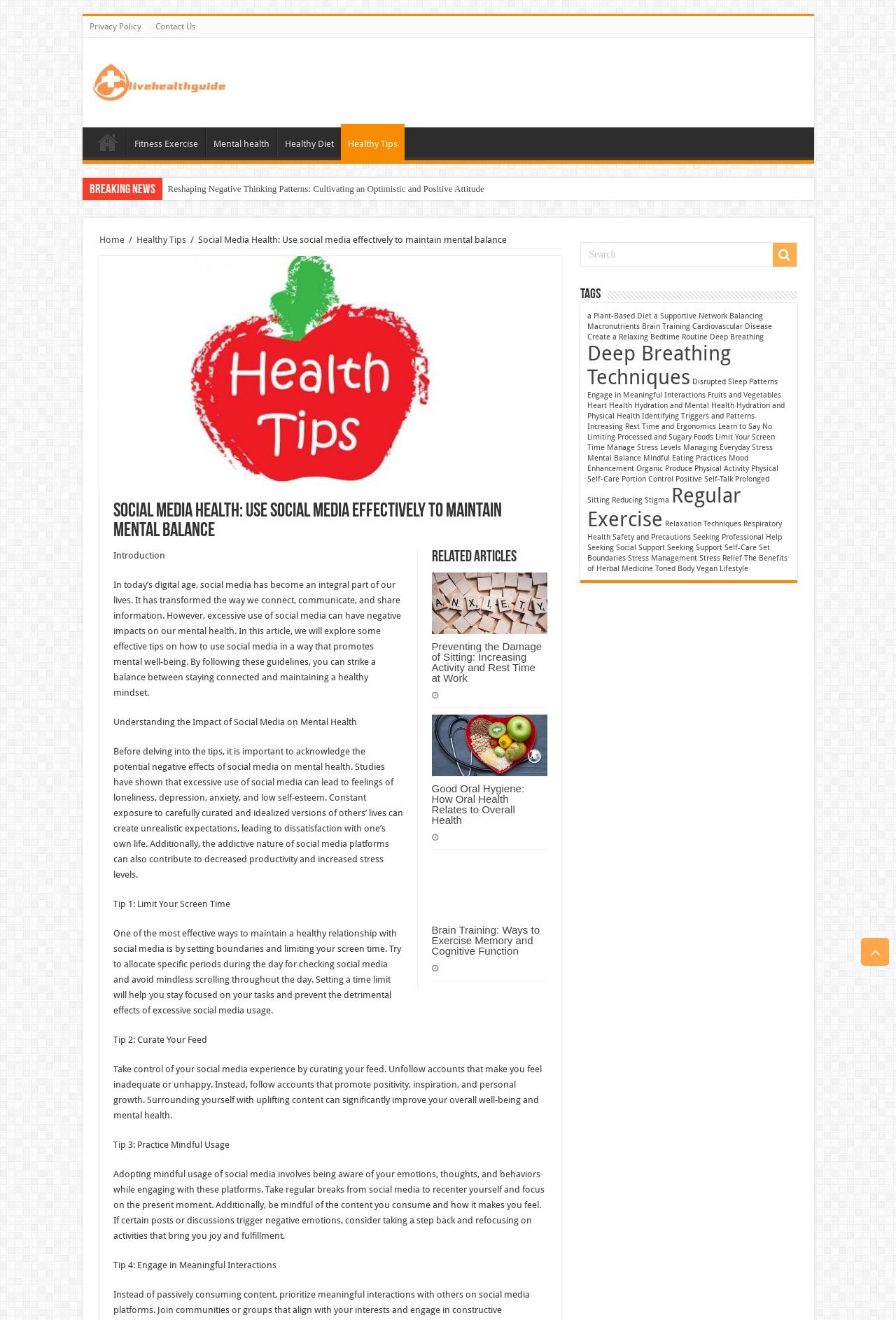What are the four tips provided for maintaining a healthy relationship with social media?
Based on the image, answer the question in a detailed manner.

The webpage provides four tips for maintaining a healthy relationship with social media. The first tip is to limit screen time, which involves setting boundaries and allocating specific periods for checking social media. The second tip is to curate your feed, which involves unfollowing accounts that make you feel inadequate and following accounts that promote positivity. The third tip is to practice mindful usage, which involves being aware of your emotions and thoughts while engaging with social media. The fourth tip is to engage in meaningful interactions, which involves taking regular breaks from social media and focusing on activities that bring joy and fulfillment.